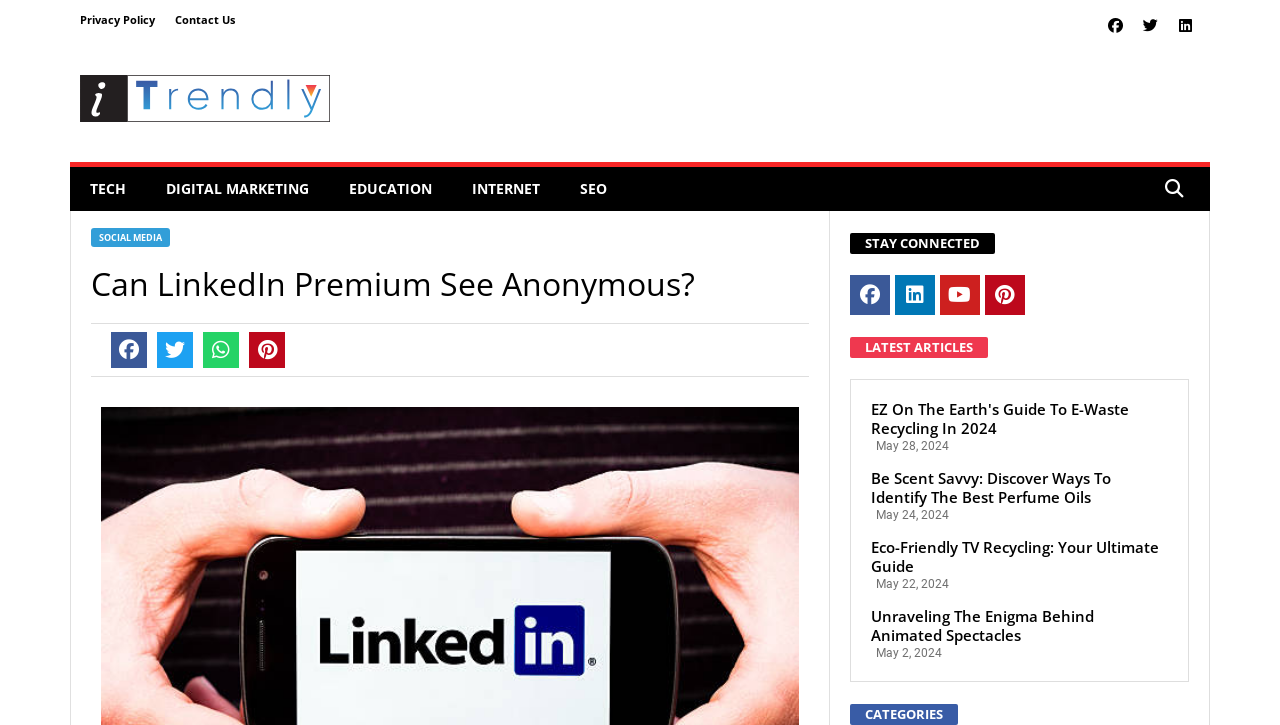Please find the bounding box for the following UI element description. Provide the coordinates in (top-left x, top-left y, bottom-right x, bottom-right y) format, with values between 0 and 1: Stay Connected

[0.664, 0.322, 0.777, 0.351]